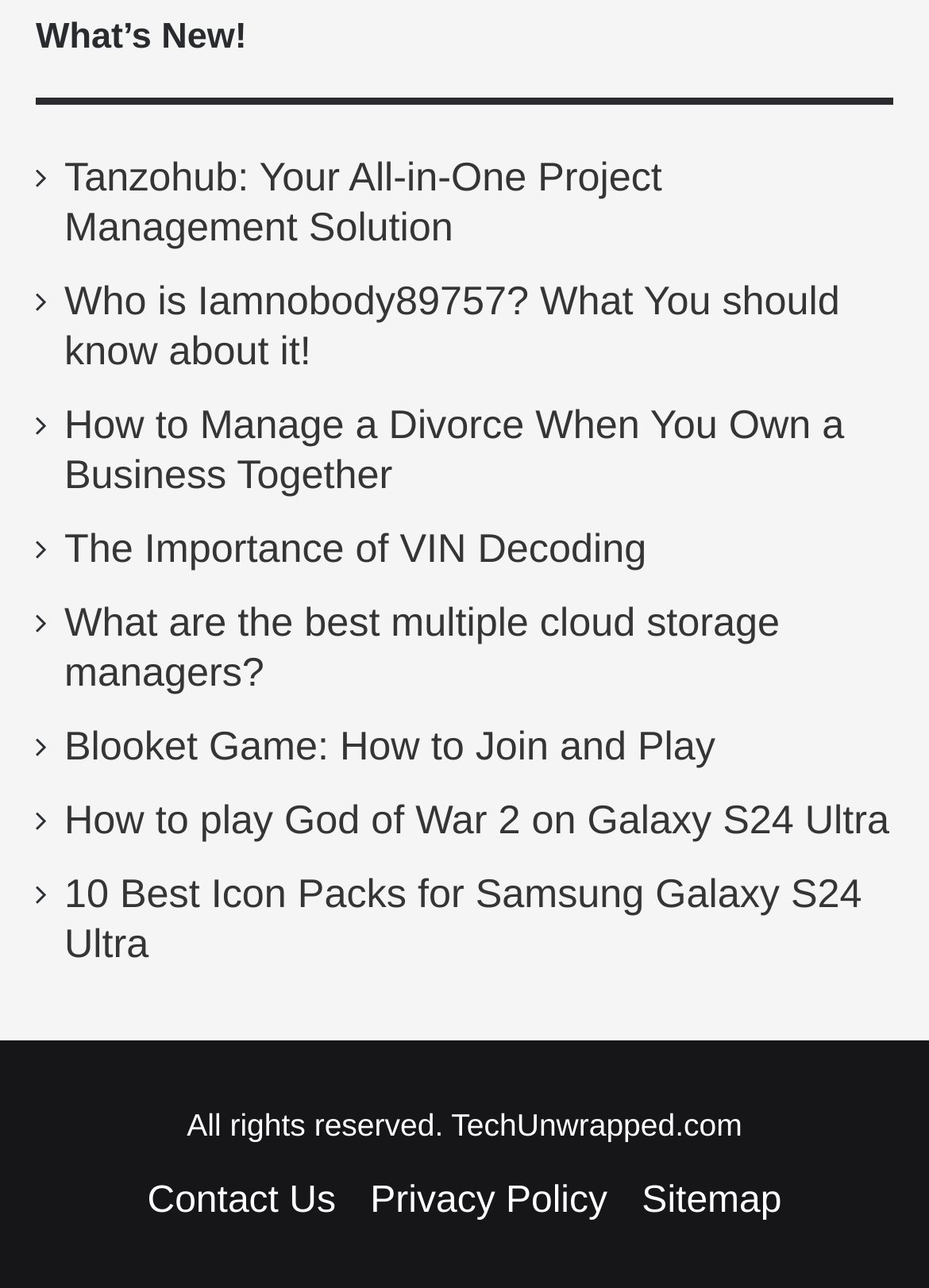Identify the bounding box coordinates of the area you need to click to perform the following instruction: "Learn about VIN decoding importance".

[0.069, 0.408, 0.696, 0.443]